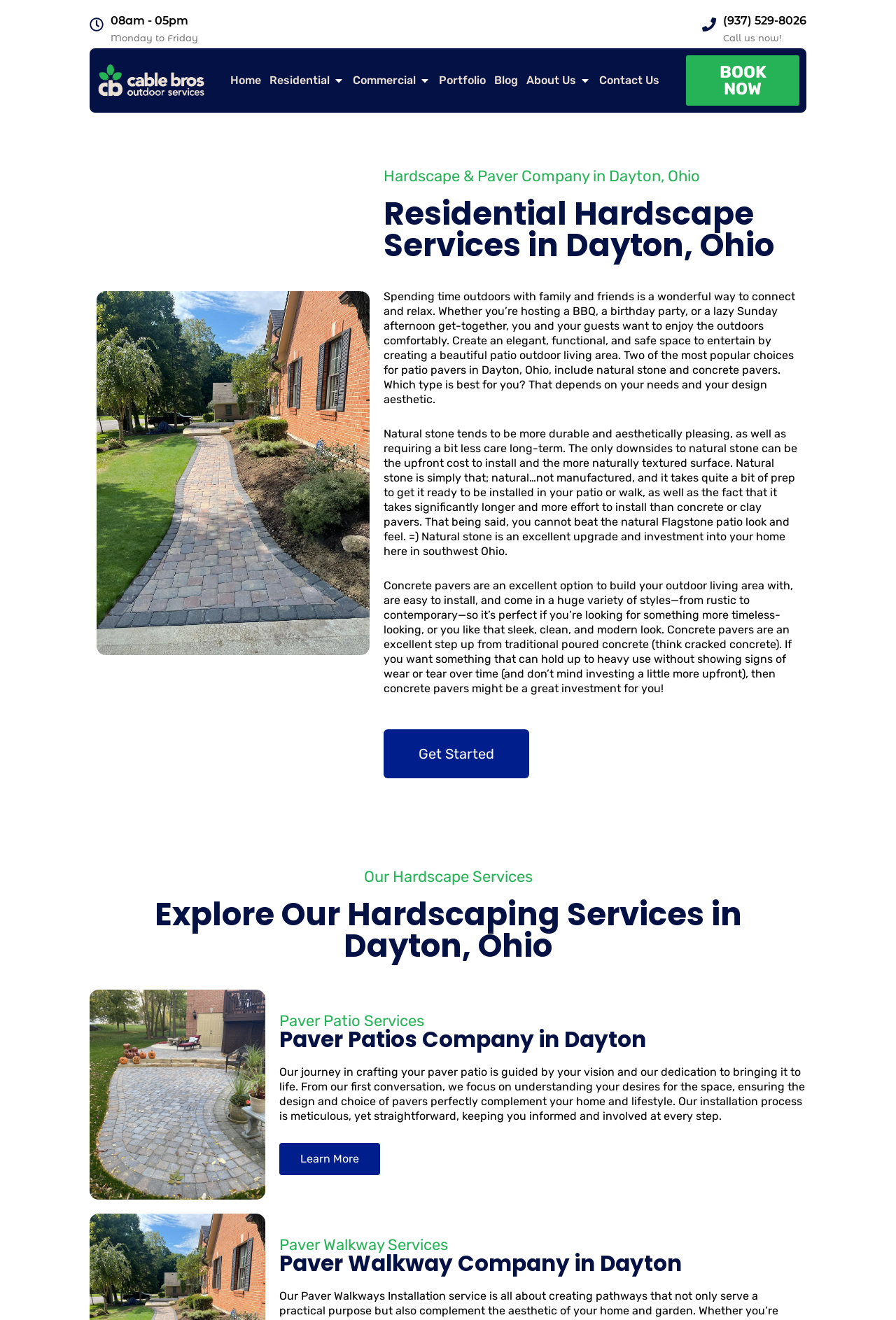Offer a meticulous caption that includes all visible features of the webpage.

This webpage is about Cable Bros, a company that offers high-quality paver patio, walkway, and driveway services in the Dayton area. At the top of the page, there is a logo of Cable Bros Outdoors, accompanied by a navigation menu with links to different sections of the website, including Home, Residential, Commercial, Portfolio, Blog, About Us, and Contact Us.

Below the navigation menu, there is a section with business hours, phone number, and a call-to-action button to encourage visitors to call the company. On the right side of this section, there is a "BOOK NOW" button.

The main content of the webpage is divided into several sections. The first section has a heading that reads "Hardscape & Paver Company in Dayton, Ohio" and provides an introduction to the importance of outdoor living spaces. This is followed by a section that compares natural stone and concrete pavers, discussing their advantages and disadvantages.

Further down the page, there is a section that highlights the company's hardscape services, including paver patio and paver walkway services. This section includes headings, paragraphs of text, and links to learn more about each service.

Throughout the page, there are no images other than the company logo and a background image that appears to be related to paver installation. The overall layout of the page is clean and easy to navigate, with clear headings and concise text.